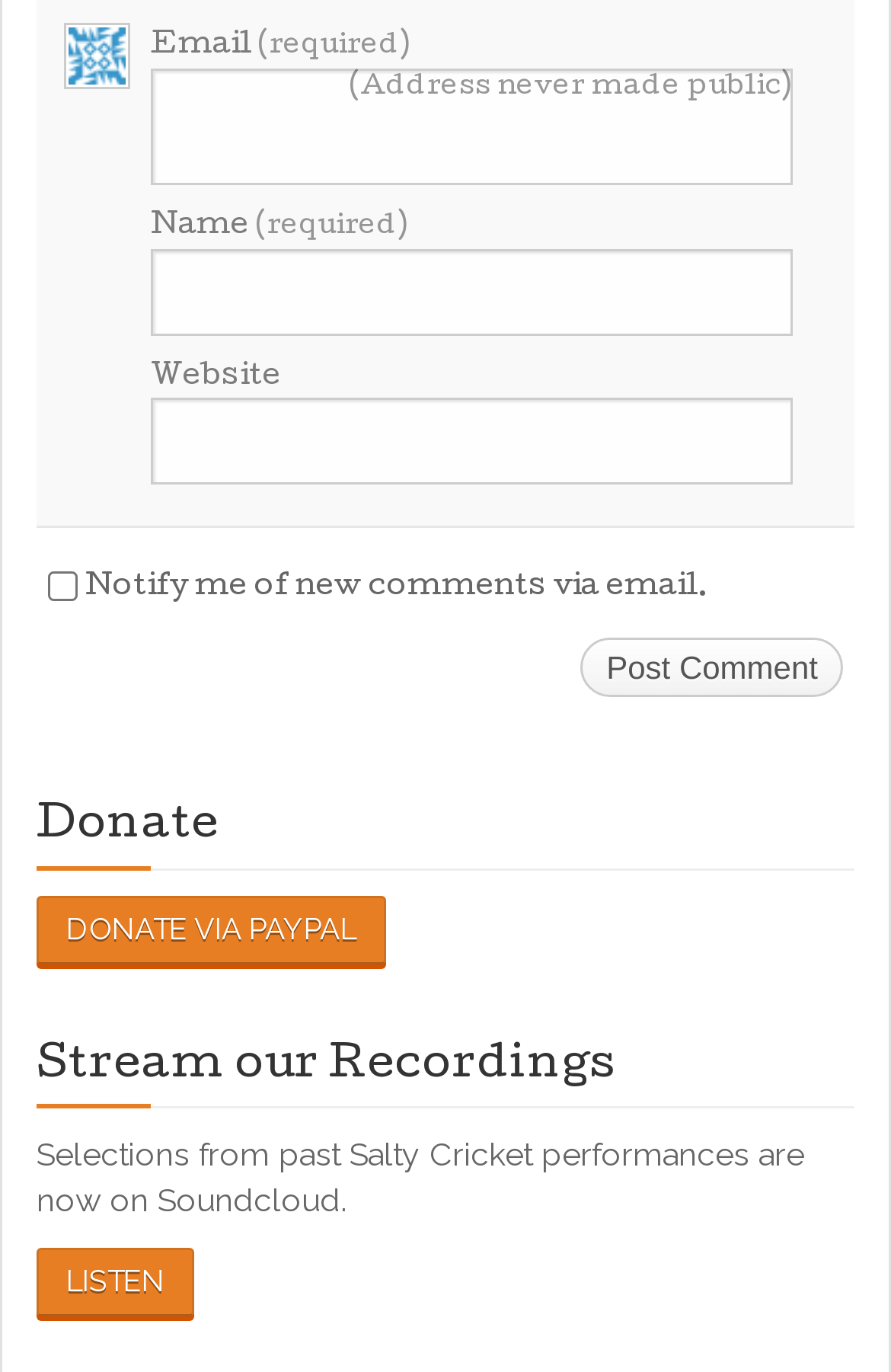Please specify the bounding box coordinates of the clickable region necessary for completing the following instruction: "Listen to Salty Cricket recordings". The coordinates must consist of four float numbers between 0 and 1, i.e., [left, top, right, bottom].

[0.041, 0.909, 0.218, 0.959]